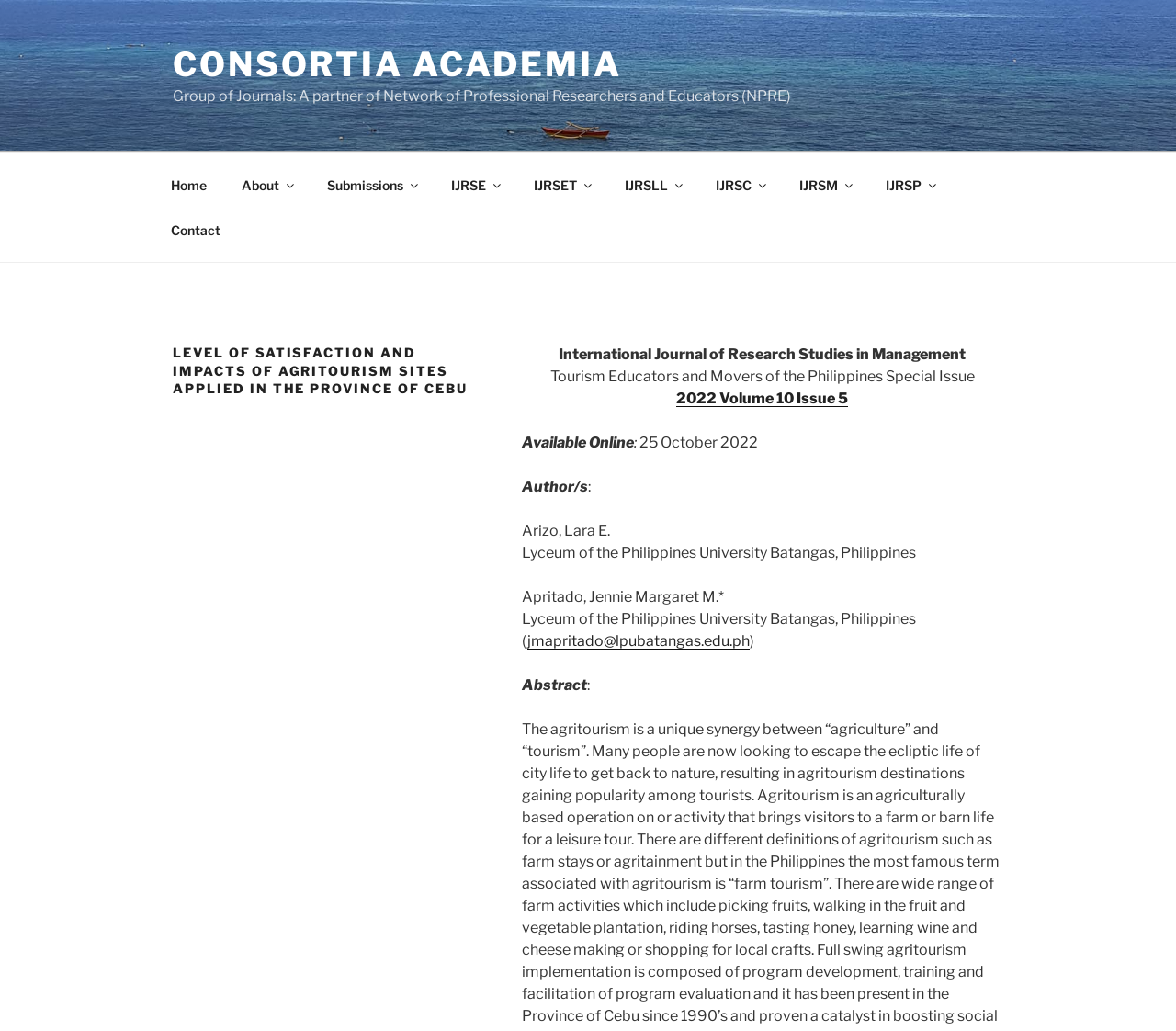Determine the title of the webpage and give its text content.

LEVEL OF SATISFACTION AND IMPACTS OF AGRITOURISM SITES APPLIED IN THE PROVINCE OF CEBU